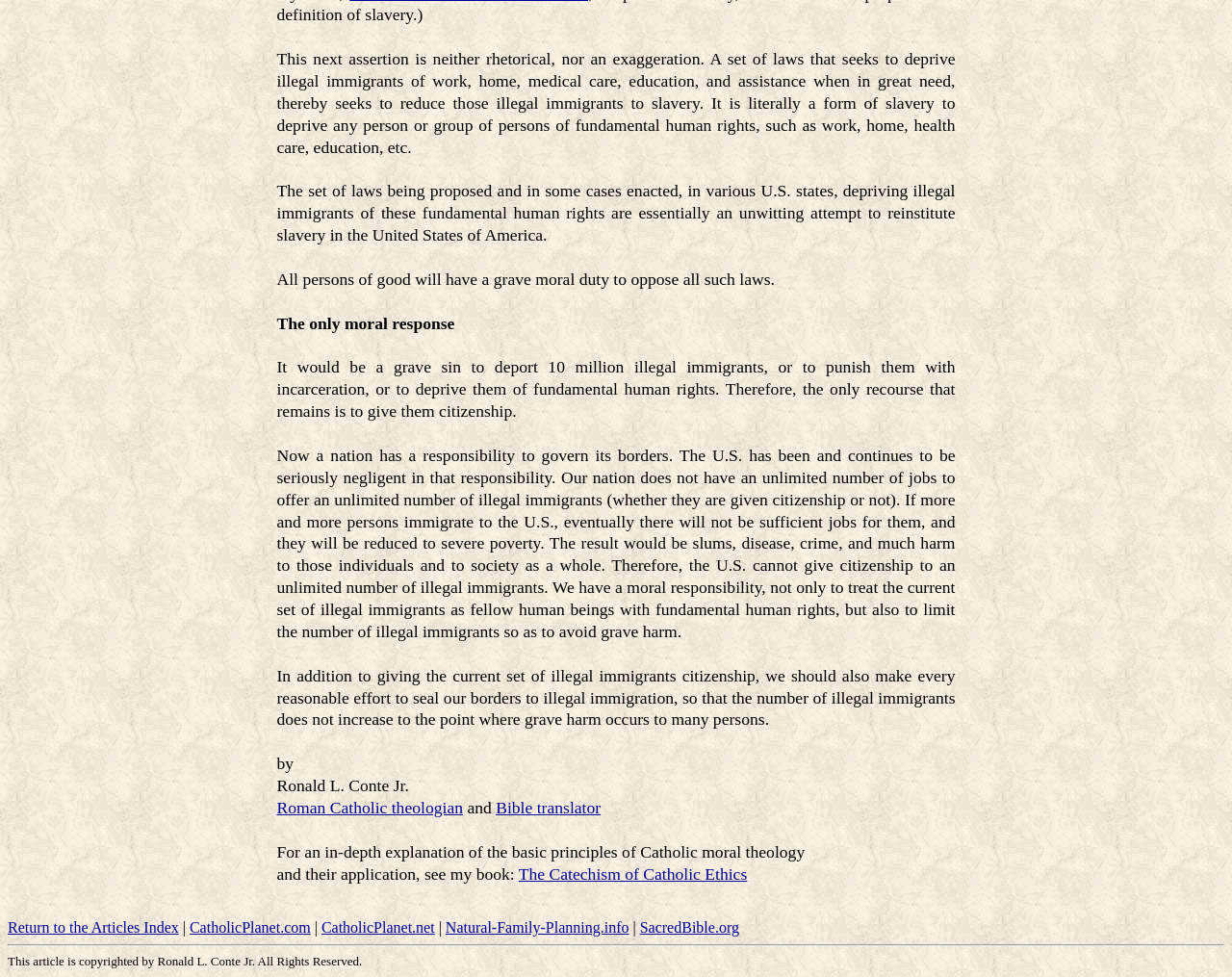Analyze the image and provide a detailed answer to the question: How many links are there at the bottom of the webpage?

I counted the number of links at the bottom of the webpage, which are 'Return to the Articles Index', 'CatholicPlanet.com', 'CatholicPlanet.net', 'Natural-Family-Planning.info', and 'SacredBible.org'.